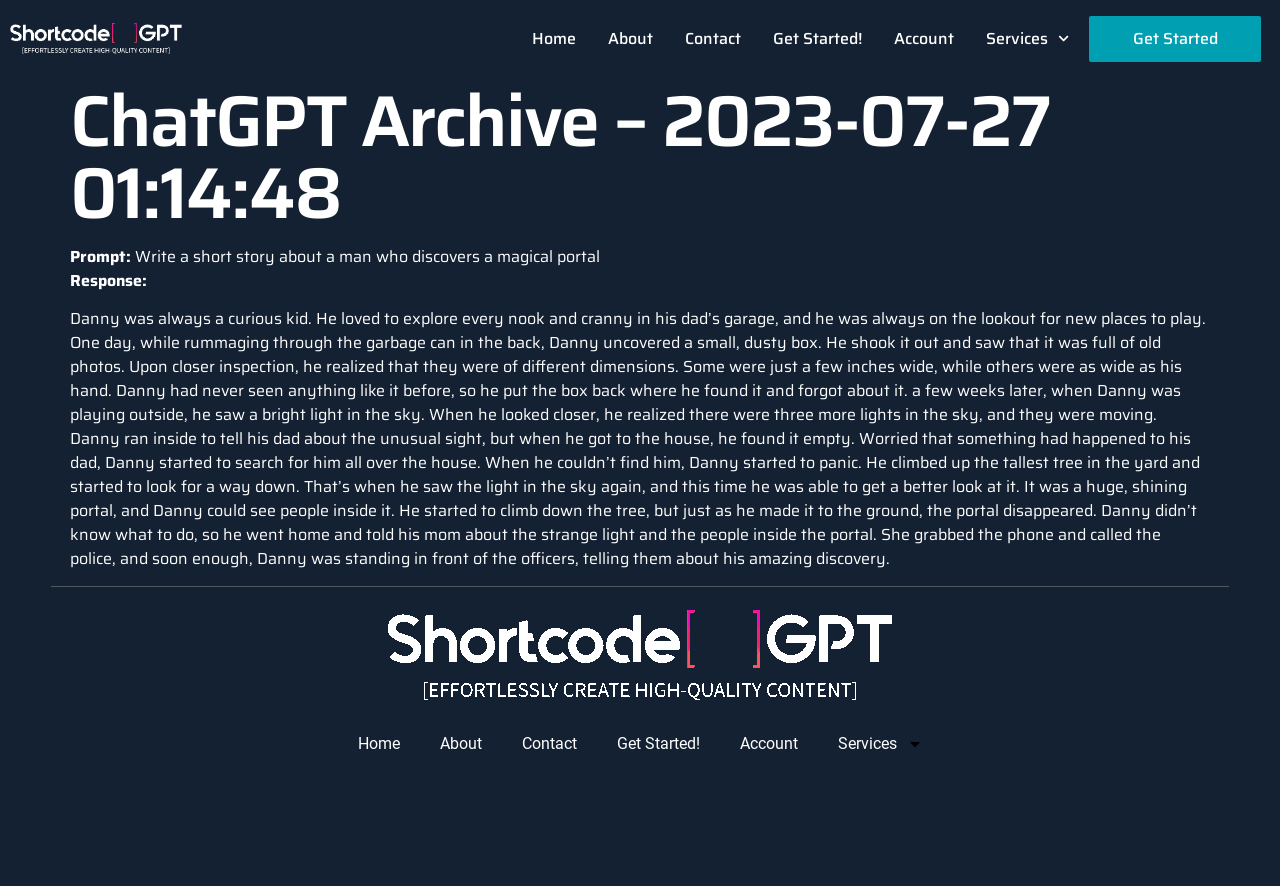Answer this question using a single word or a brief phrase:
What is the name of the main character in the short story?

Danny